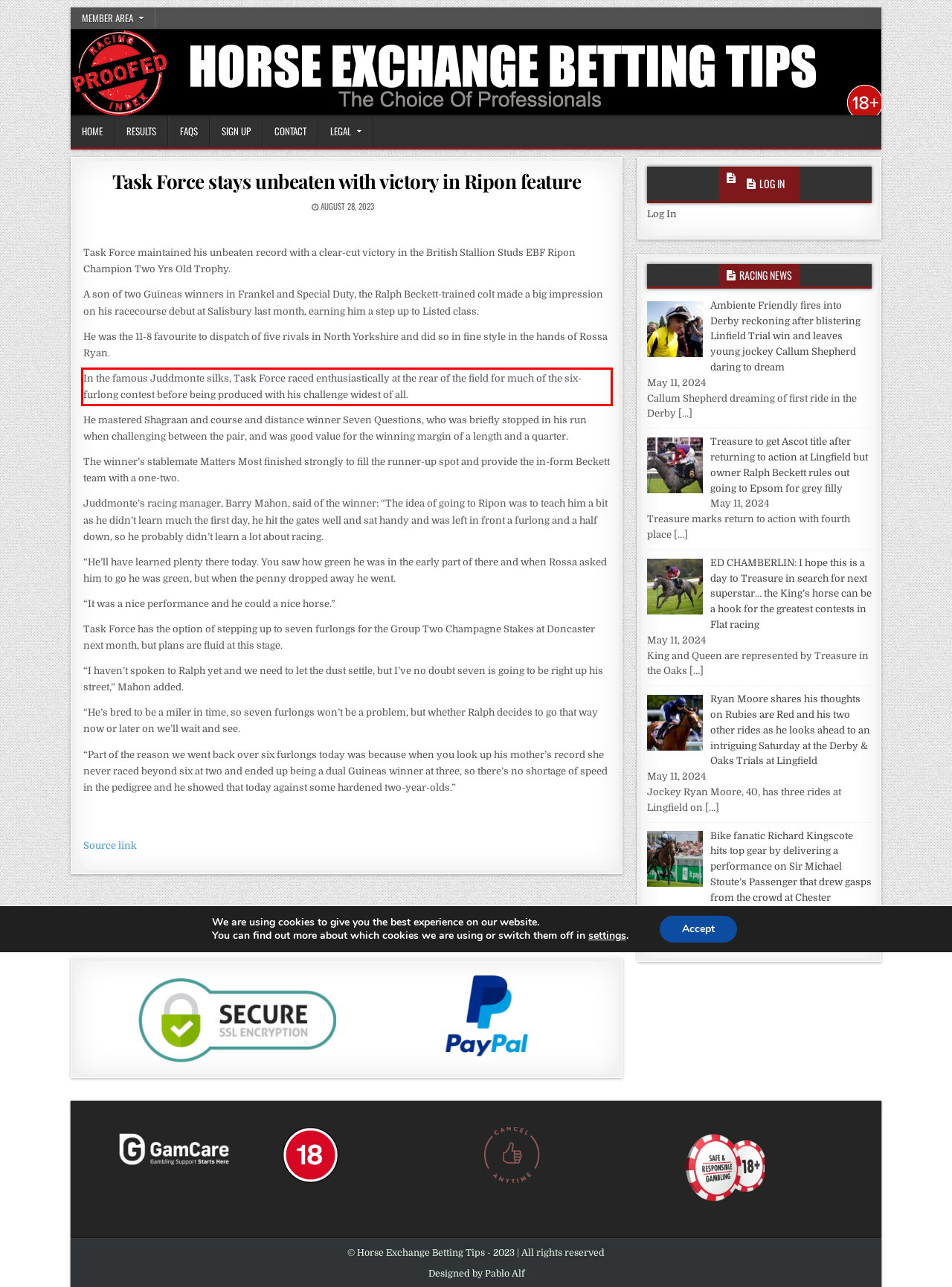Please analyze the provided webpage screenshot and perform OCR to extract the text content from the red rectangle bounding box.

In the famous Juddmonte silks, Task Force raced enthusiastically at the rear of the field for much of the six-furlong contest before being produced with his challenge widest of all.